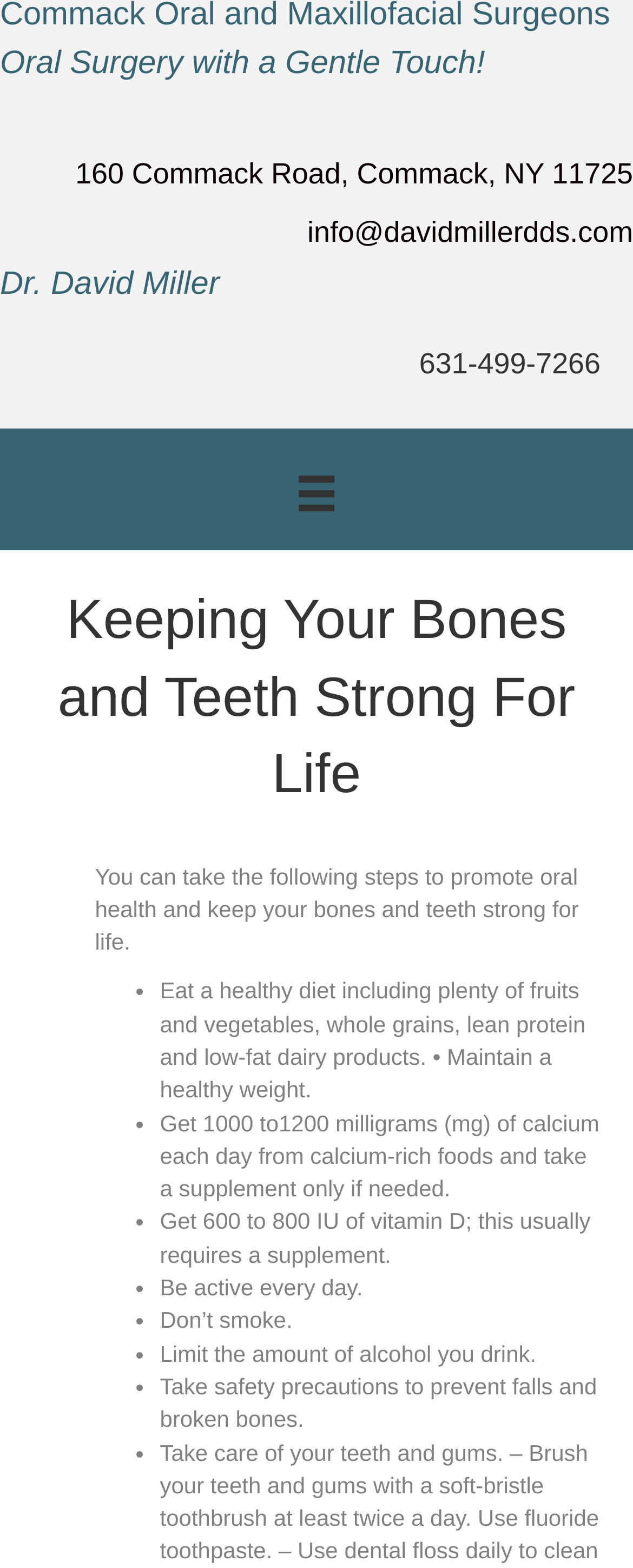Use one word or a short phrase to answer the question provided: 
What is the first step to promote oral health?

Eat a healthy diet